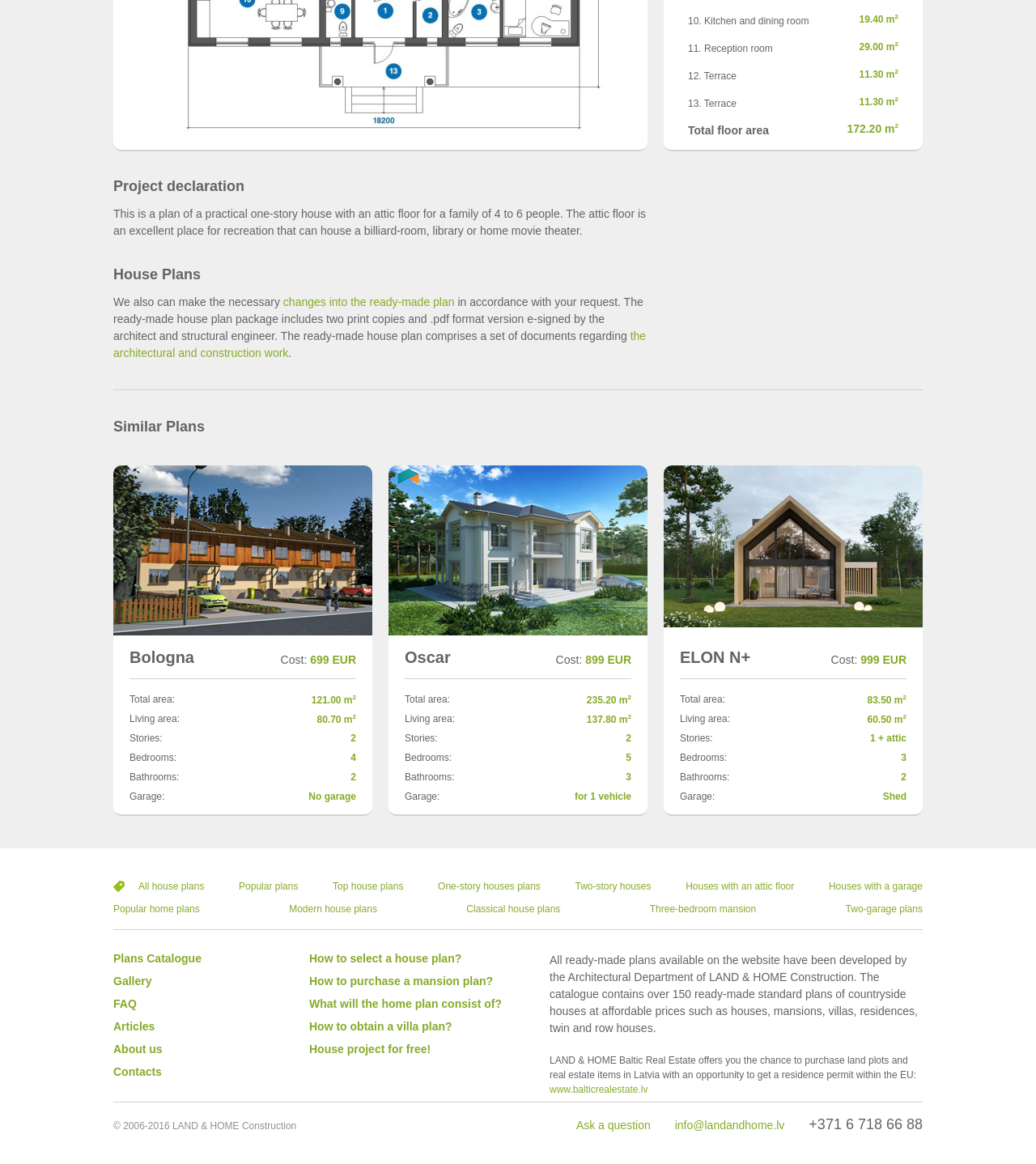Please answer the following query using a single word or phrase: 
What is the total floor area of the house plan?

172.20 m